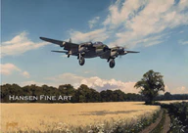What is the color of the sky in the artwork?
Using the visual information, answer the question in a single word or phrase.

Vibrant blue